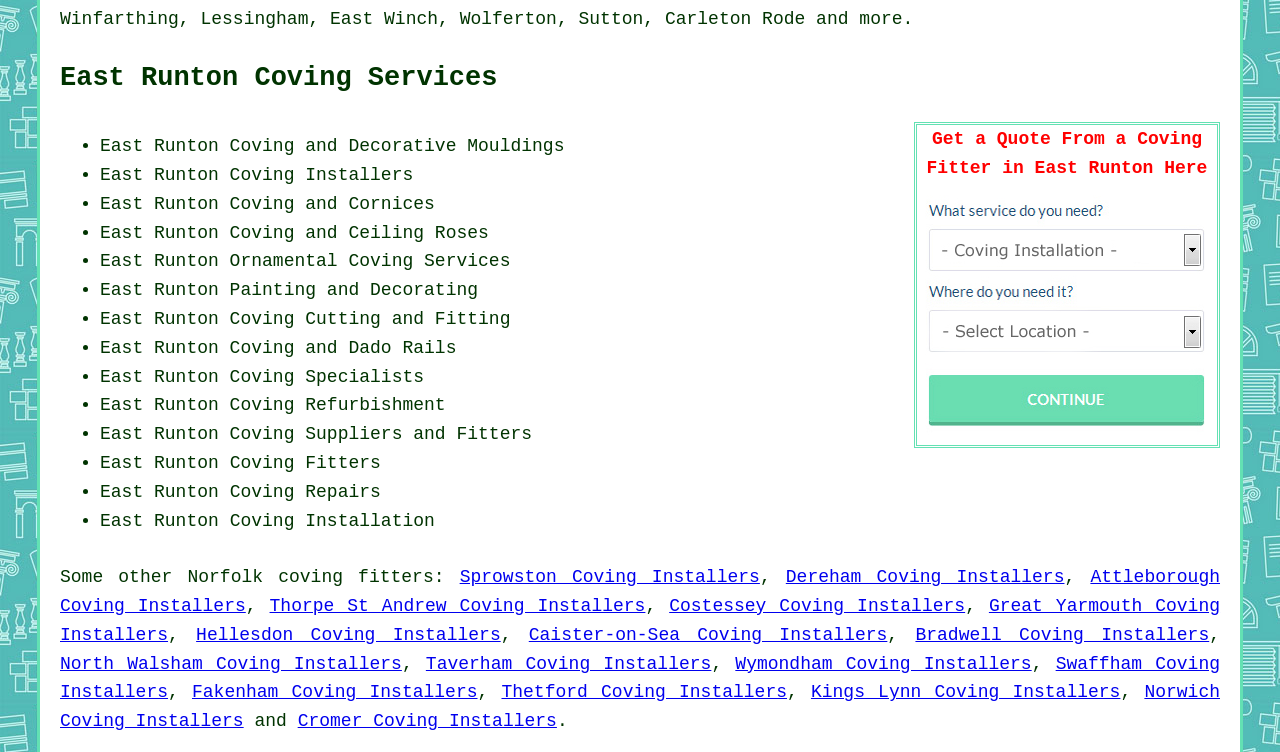Could you find the bounding box coordinates of the clickable area to complete this instruction: "View East Runton coving fitter estimates"?

[0.716, 0.559, 0.951, 0.585]